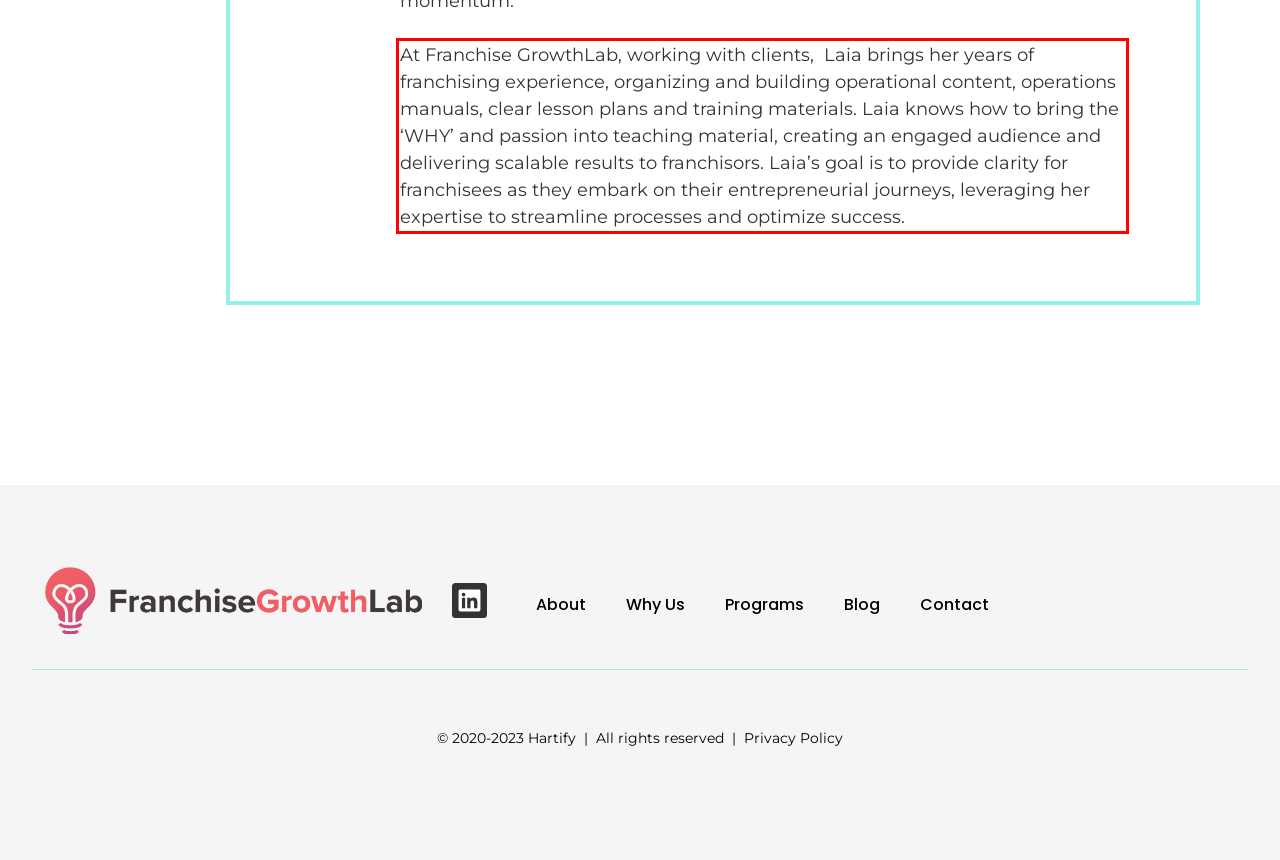Within the provided webpage screenshot, find the red rectangle bounding box and perform OCR to obtain the text content.

At Franchise GrowthLab, working with clients, Laia brings her years of franchising experience, organizing and building operational content, operations manuals, clear lesson plans and training materials. Laia knows how to bring the ‘WHY’ and passion into teaching material, creating an engaged audience and delivering scalable results to franchisors. Laia’s goal is to provide clarity for franchisees as they embark on their entrepreneurial journeys, leveraging her expertise to streamline processes and optimize success.